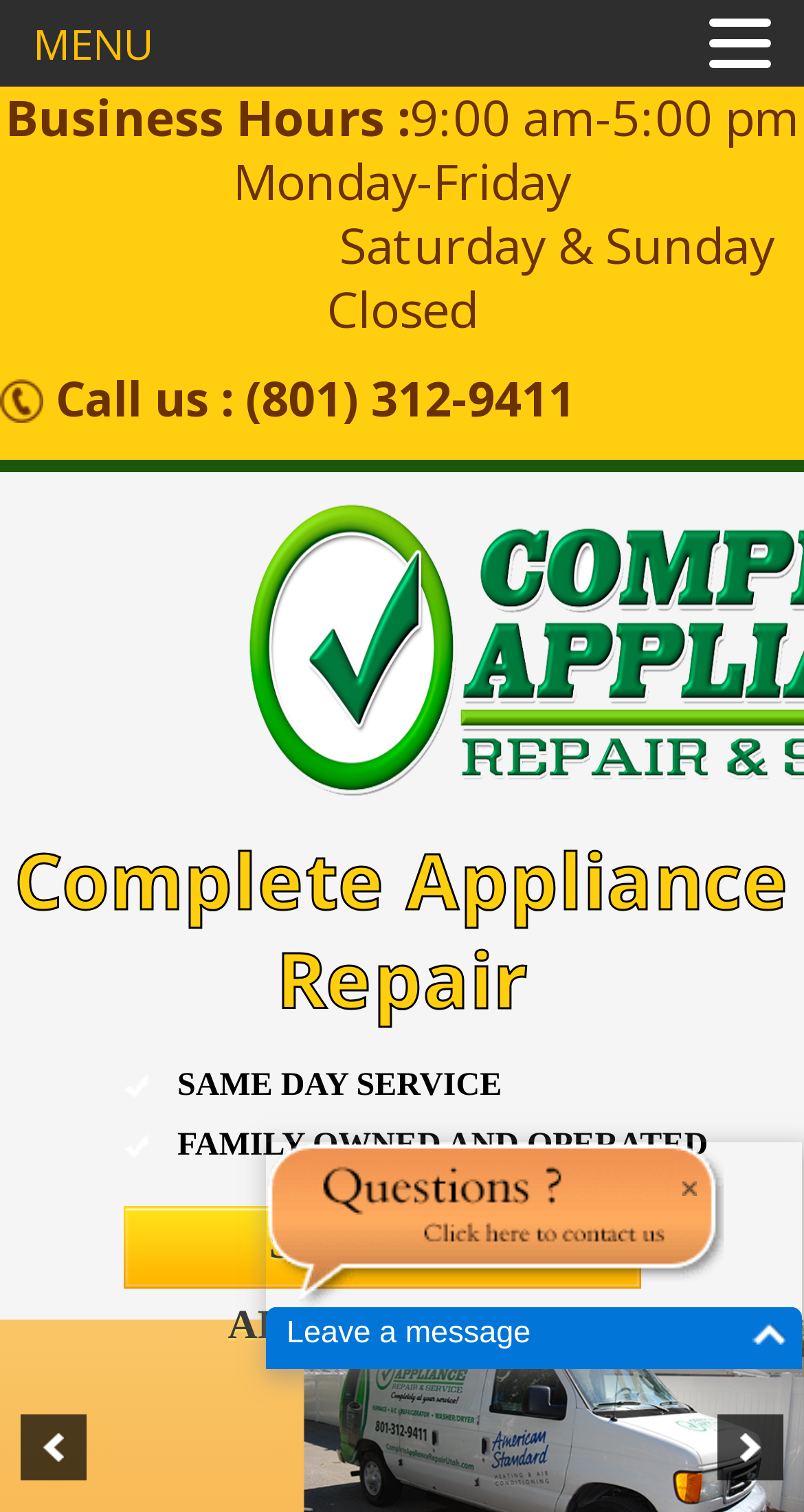What is the service offered on the same day?
Please provide a comprehensive answer based on the information in the image.

I found the service information in the complementary section of the webpage, where it says 'SAME DAY SERVICE'. This indicates that the service is offered on the same day.